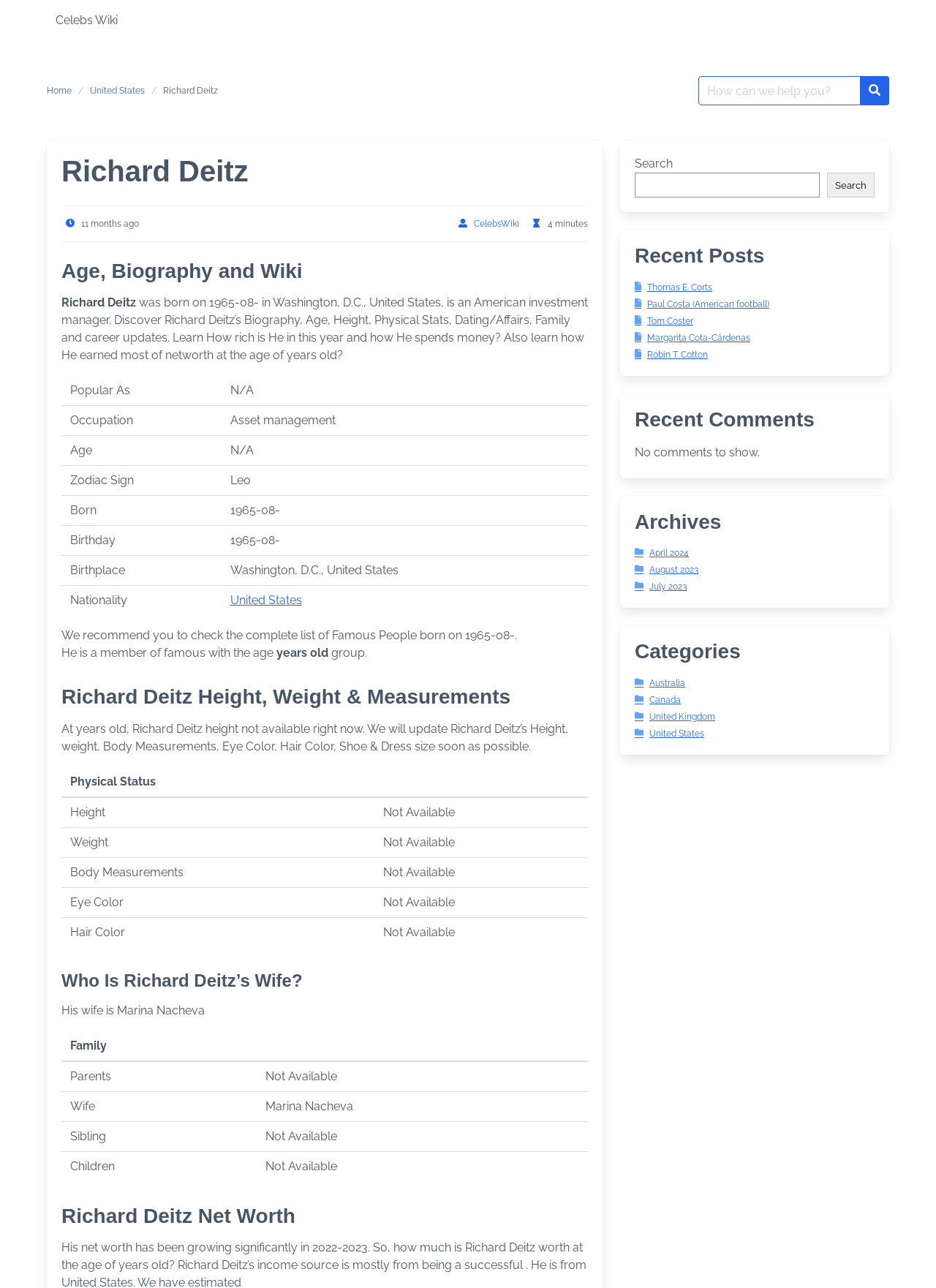What is the recent post listed on the webpage?
Based on the screenshot, provide a one-word or short-phrase response.

Thomas E. Corts